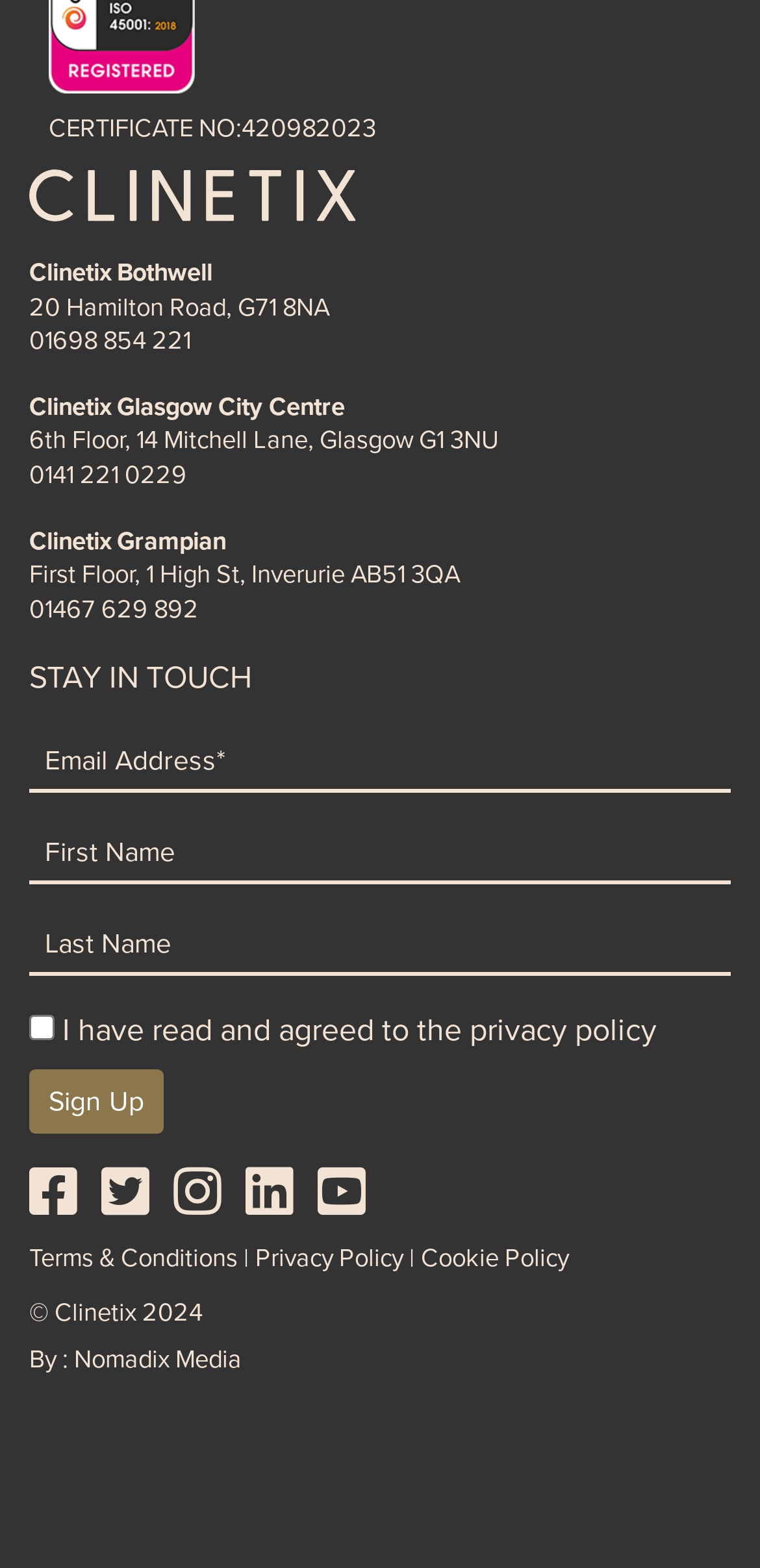Provide a brief response using a word or short phrase to this question:
How many social media links are there?

5